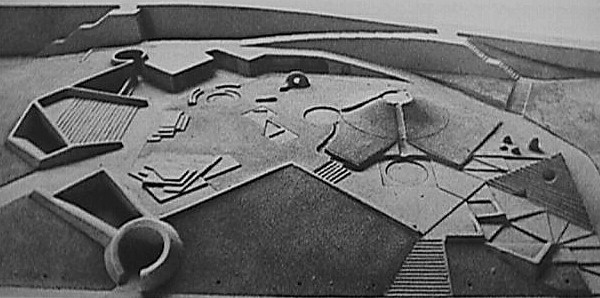What is the location of the regional offices competition?
Could you answer the question in a detailed manner, providing as much information as possible?

The caption states that this particular piece is associated with the regional offices competition in Trieste, highlighting De Feo's emphasis on spatial experimentation and organic integration within architectural frameworks.